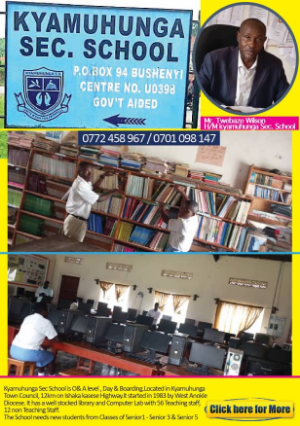Using the information in the image, could you please answer the following question in detail:
What is the location of Kyamuhunga Secondary School?

The location of the school can be found in the caption, which mentions that the school is conveniently located in Kyamuhunga Town Council, easily accessible from the nearest highway.